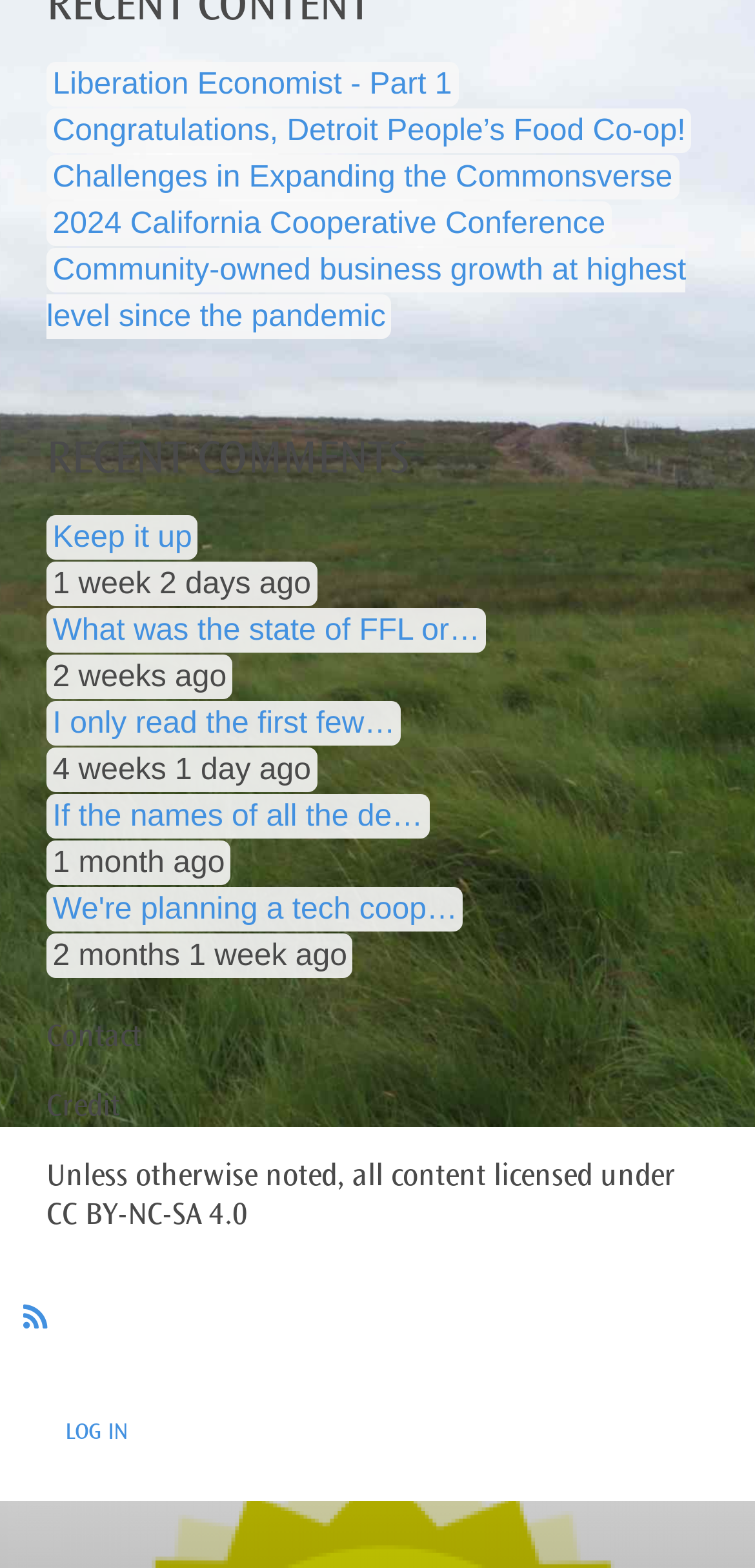Determine the bounding box coordinates of the element that should be clicked to execute the following command: "Contact us".

[0.031, 0.64, 0.969, 0.684]